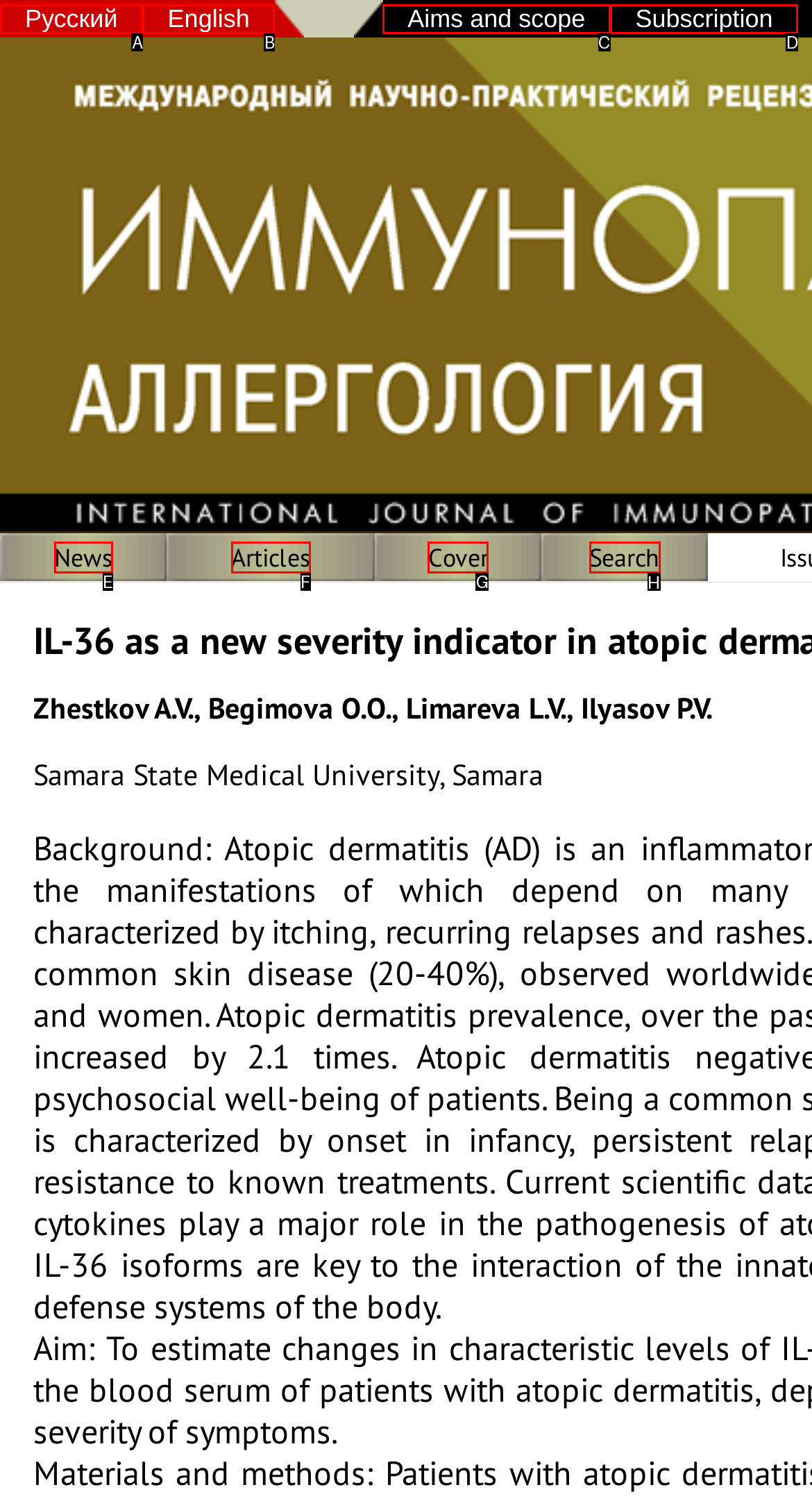Find the correct option to complete this instruction: Search for articles. Reply with the corresponding letter.

H